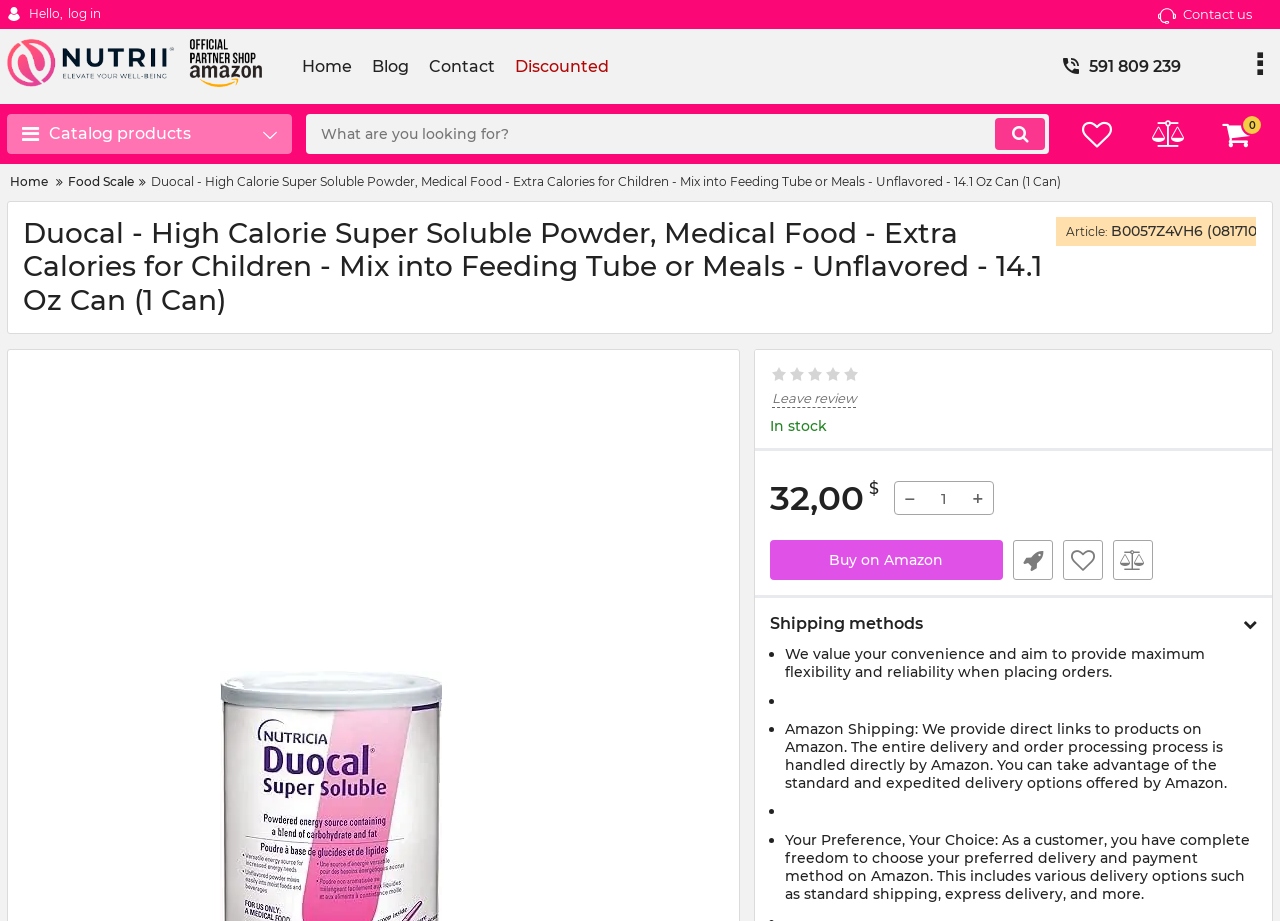Examine the screenshot and answer the question in as much detail as possible: What is the product name?

The product name can be found in the heading element which says 'Duocal - High Calorie Super Soluble Powder, Medical Food - Extra Calories for Children - Mix into Feeding Tube or Meals - Unflavored - 14.1 Oz Can (1 Can)'.